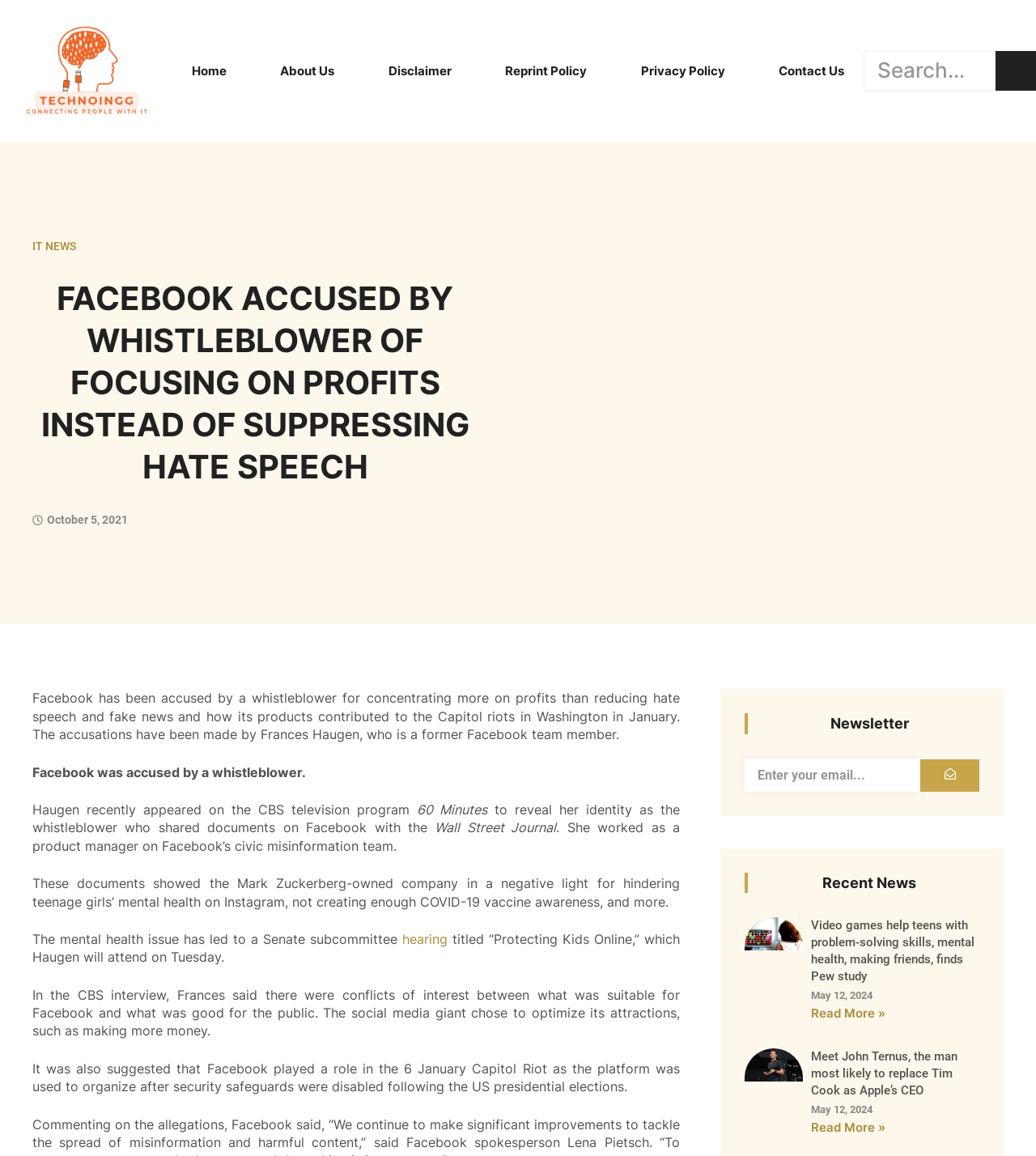Explain the webpage's design and content in an elaborate manner.

This webpage appears to be a news article page, with a focus on a specific news story about Facebook being accused by a whistleblower of prioritizing profits over reducing hate speech and fake news. 

At the top of the page, there is a large image taking up most of the width, with a navigation menu below it, containing links to "Home", "About Us", "Disclaimer", "Reprint Policy", "Privacy Policy", and "Contact Us". To the right of the navigation menu, there is a search bar with a "Search" button.

Below the navigation menu, there is a heading that summarizes the main news story, followed by a link to the date of the article, "October 5, 2021". 

The main content of the article is divided into several paragraphs, describing the accusations made by the whistleblower, Frances Haugen, a former Facebook team member. The article mentions that Haugen appeared on the CBS television program "60 Minutes" to reveal her identity as the whistleblower who shared documents on Facebook with the Wall Street Journal.

The article also discusses the documents shared by Haugen, which showed Facebook's negative impact on teenage girls' mental health on Instagram, lack of COVID-19 vaccine awareness, and more. Additionally, it mentions that Haugen will attend a Senate subcommittee hearing titled "Protecting Kids Online" on Tuesday.

Further down the page, there is a section with a heading "Recent News", which contains two news articles with links to read more. Each article has a title, a brief summary, and a date, "May 12, 2024". 

On the right side of the page, there is a newsletter subscription section, where users can enter their email address and submit it to receive newsletters.